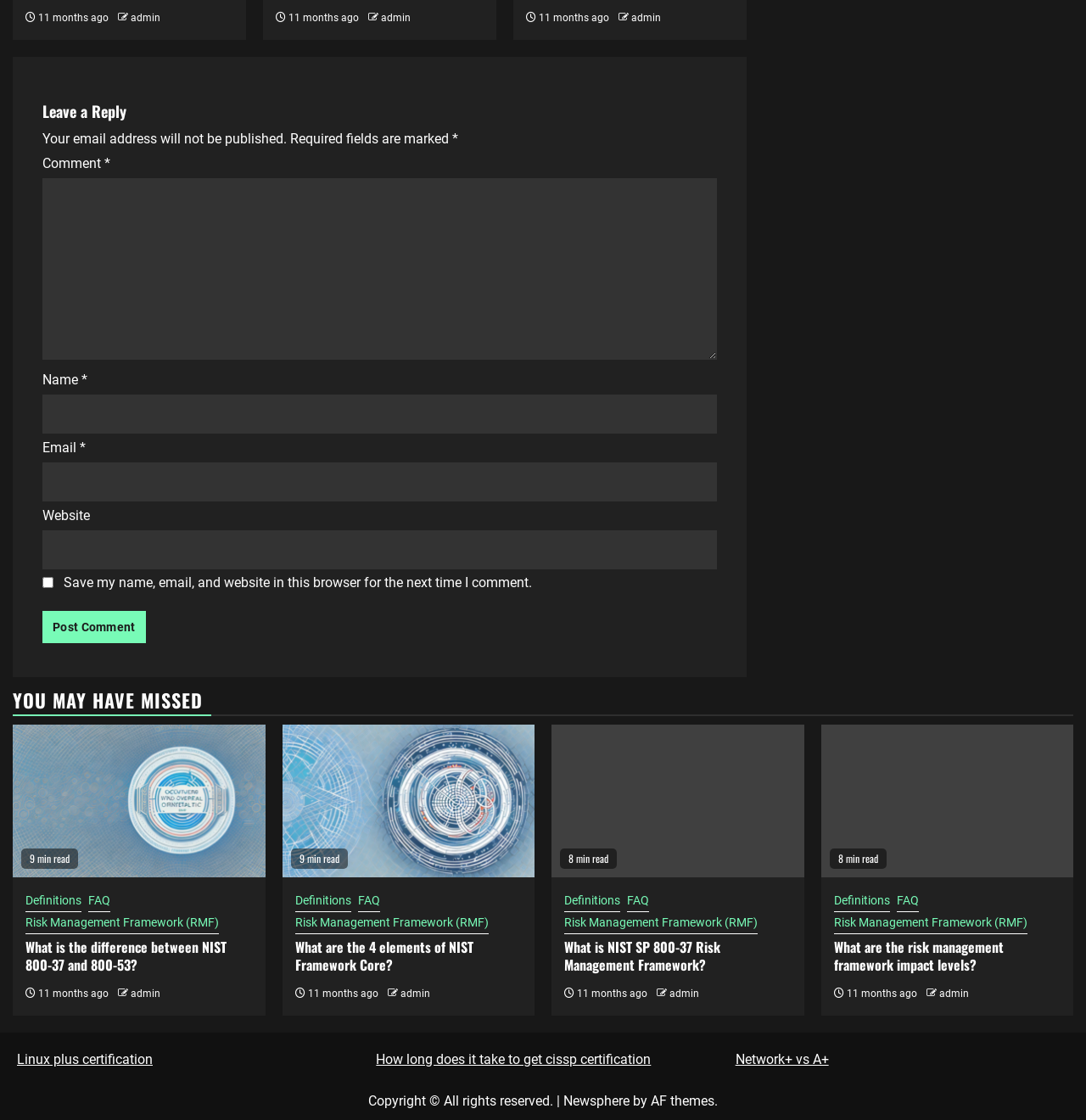What type of content is presented on this webpage?
Answer the question using a single word or phrase, according to the image.

NIST framework information